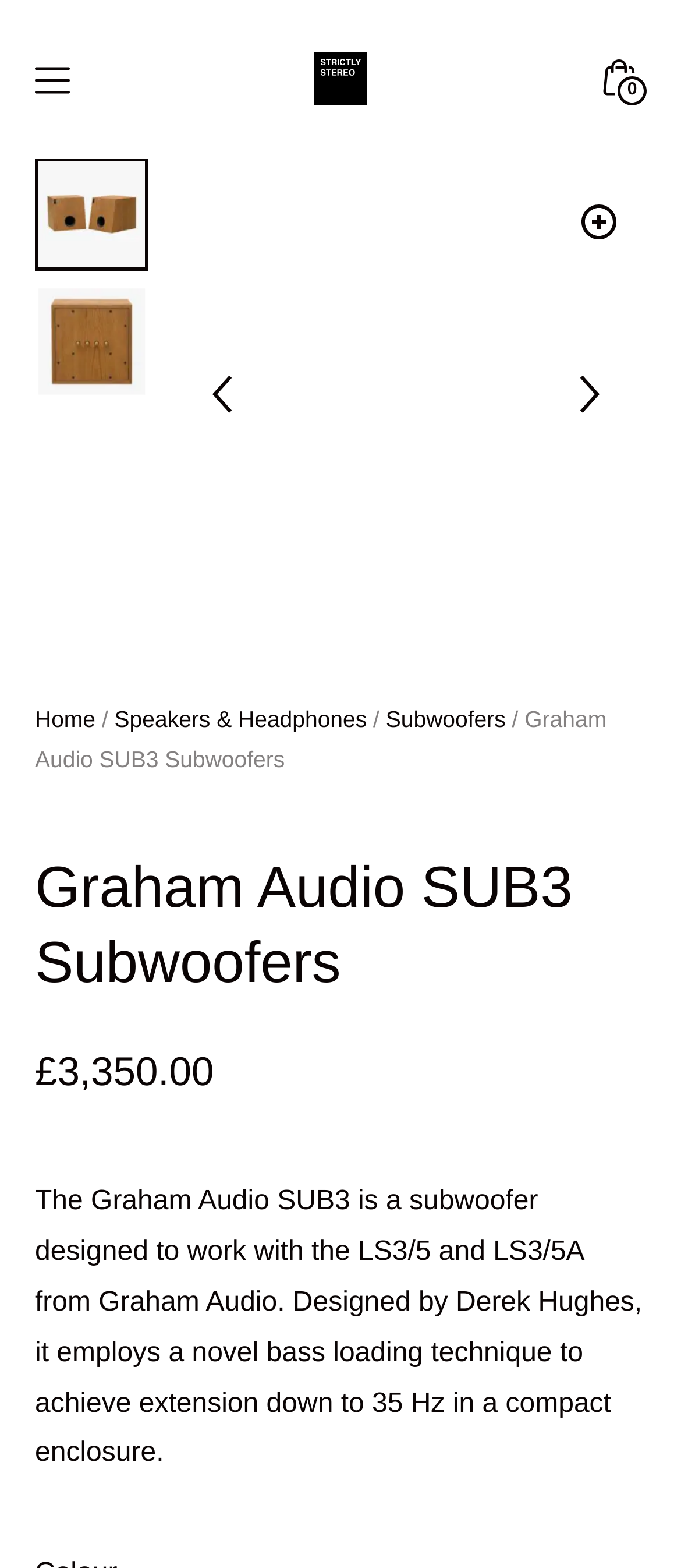Locate the bounding box coordinates of the clickable region necessary to complete the following instruction: "go to Home page". Provide the coordinates in the format of four float numbers between 0 and 1, i.e., [left, top, right, bottom].

[0.051, 0.45, 0.14, 0.47]